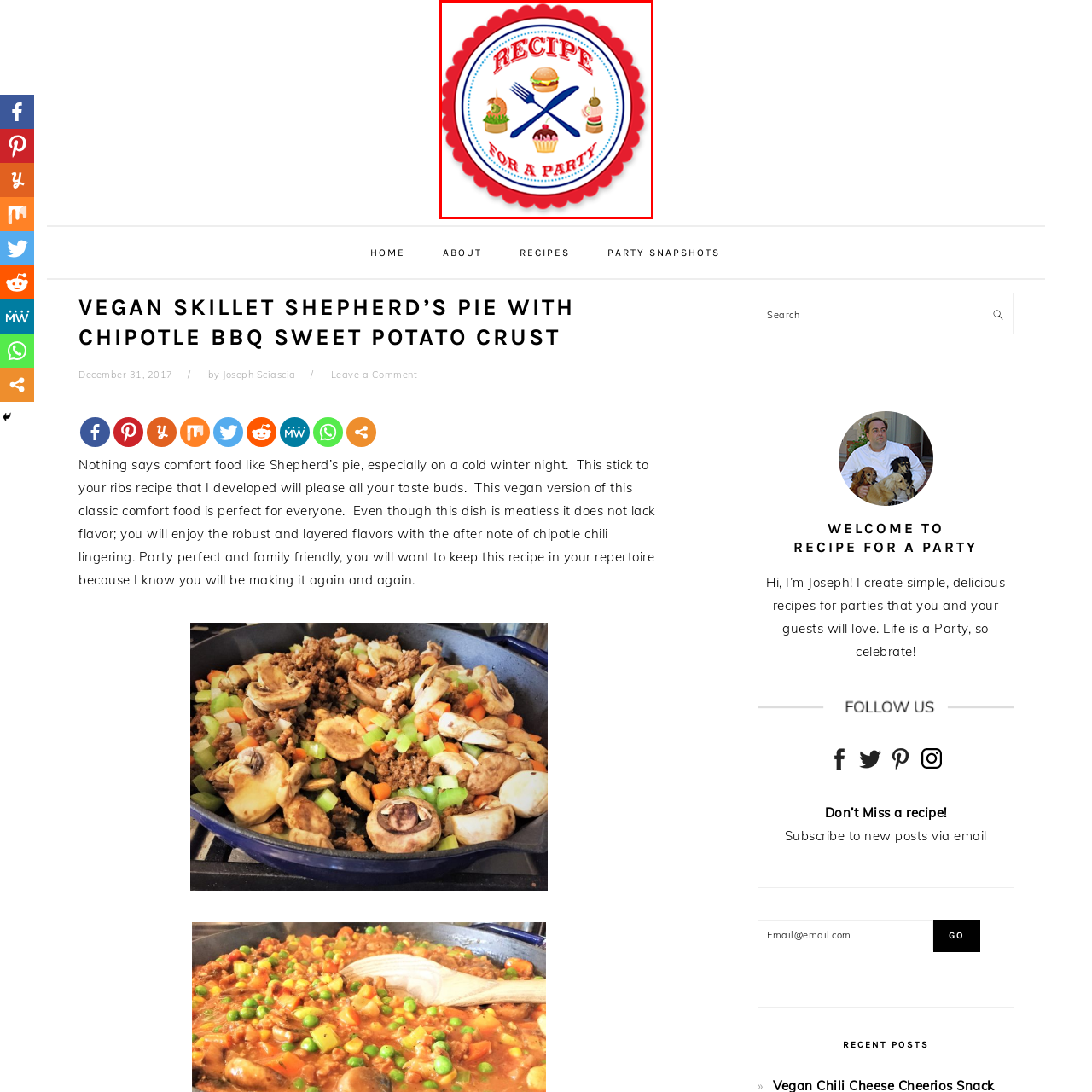Generate an in-depth caption for the image enclosed by the red boundary.

The image features a vibrant and playful logo for "Recipe For A Party." The design includes a circular emblem bordered with a scalloped red rim. At its center, there are colorful illustrations of various party foods: a burger, a cupcake, and skewers of appetizers, all arranged around a blue plate with a fork and knife crossing in the middle. This lively logo encapsulates the essence of hosting and enjoying delicious recipes, making it perfect for a site dedicated to party cooking and entertaining.